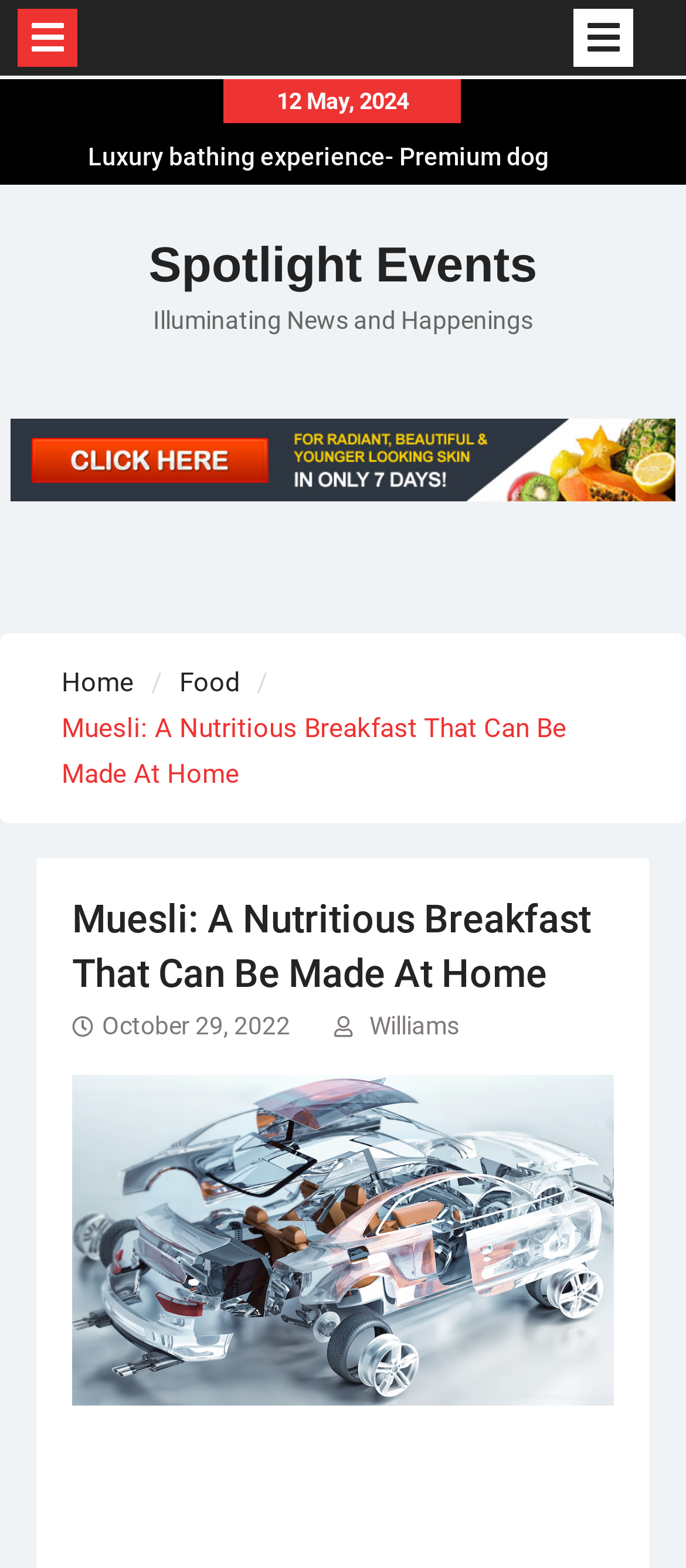How many links are in the navigation section?
Using the information from the image, answer the question thoroughly.

I counted the links in the navigation section, which is labeled as 'Breadcrumbs', and found three links: 'Home', 'Food', and 'Muesli: A Nutritious Breakfast That Can Be Made At Home'.